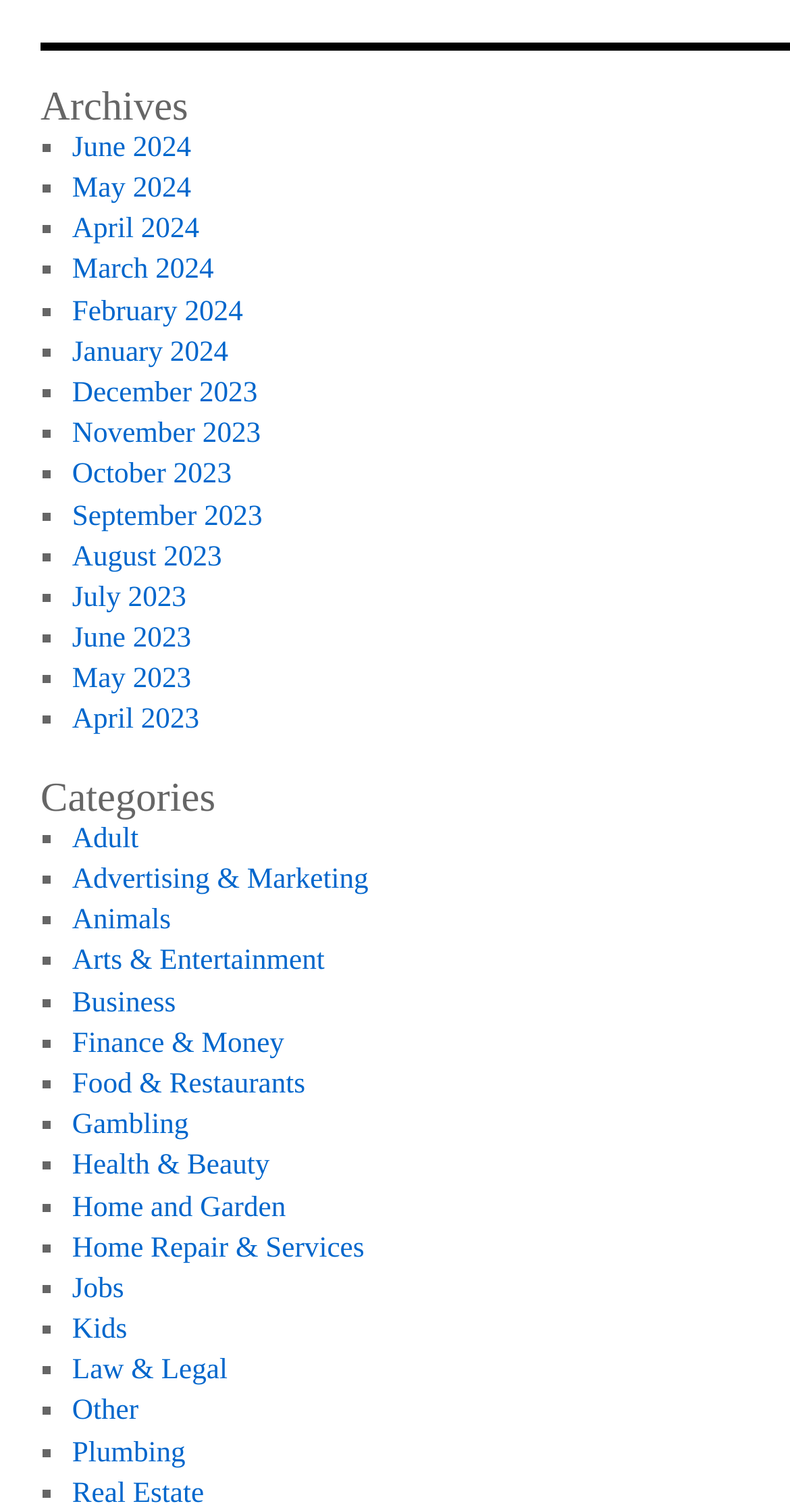Is the webpage organized chronologically?
Answer the question with as much detail as you can, using the image as a reference.

The 'Archives' section is organized in reverse chronological order, with the most recent month (June 2024) listed first and the oldest month (June 2023) listed last, suggesting that the webpage is organized chronologically.